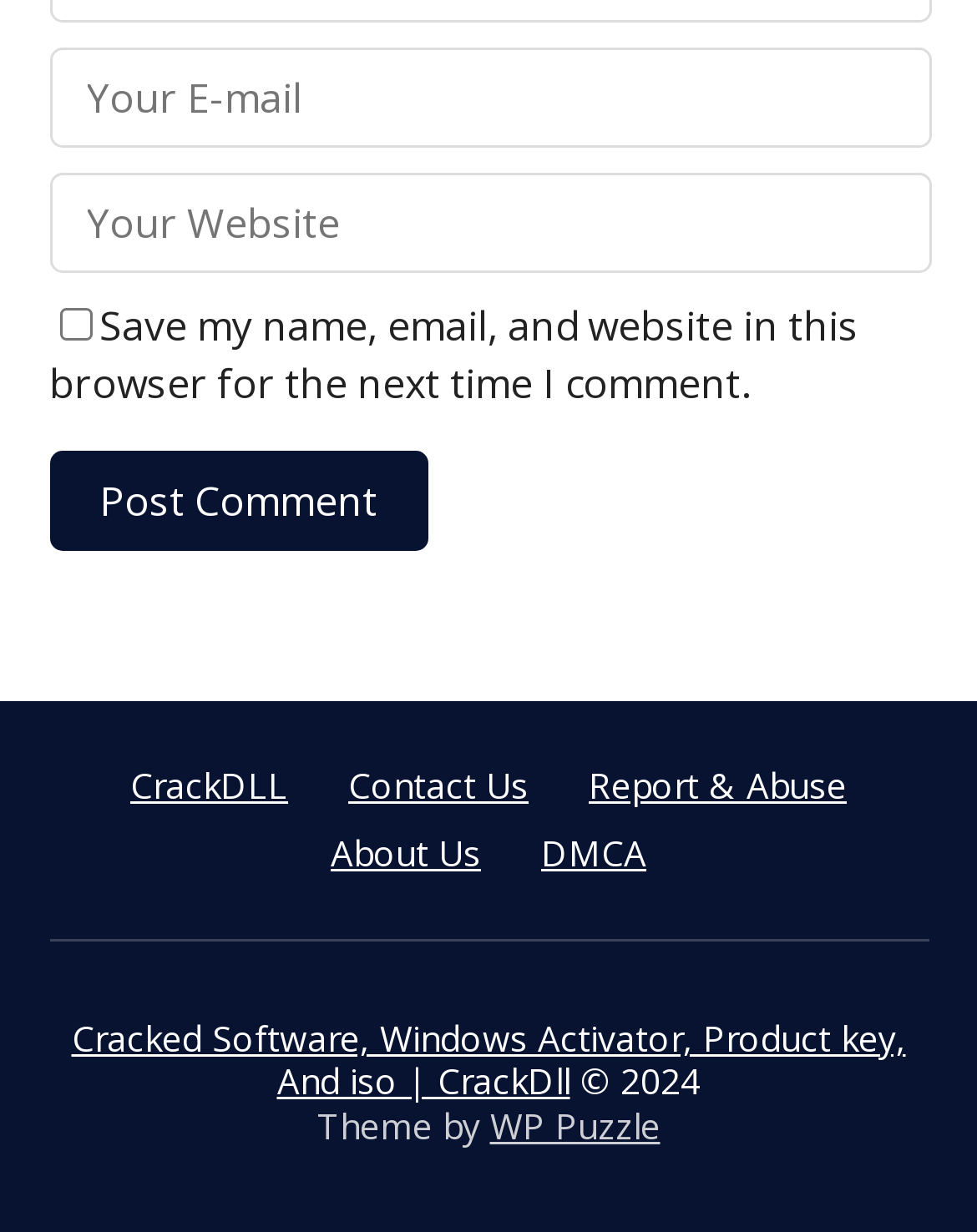What is the theme of the website by?
Please provide a single word or phrase as your answer based on the image.

WP Puzzle